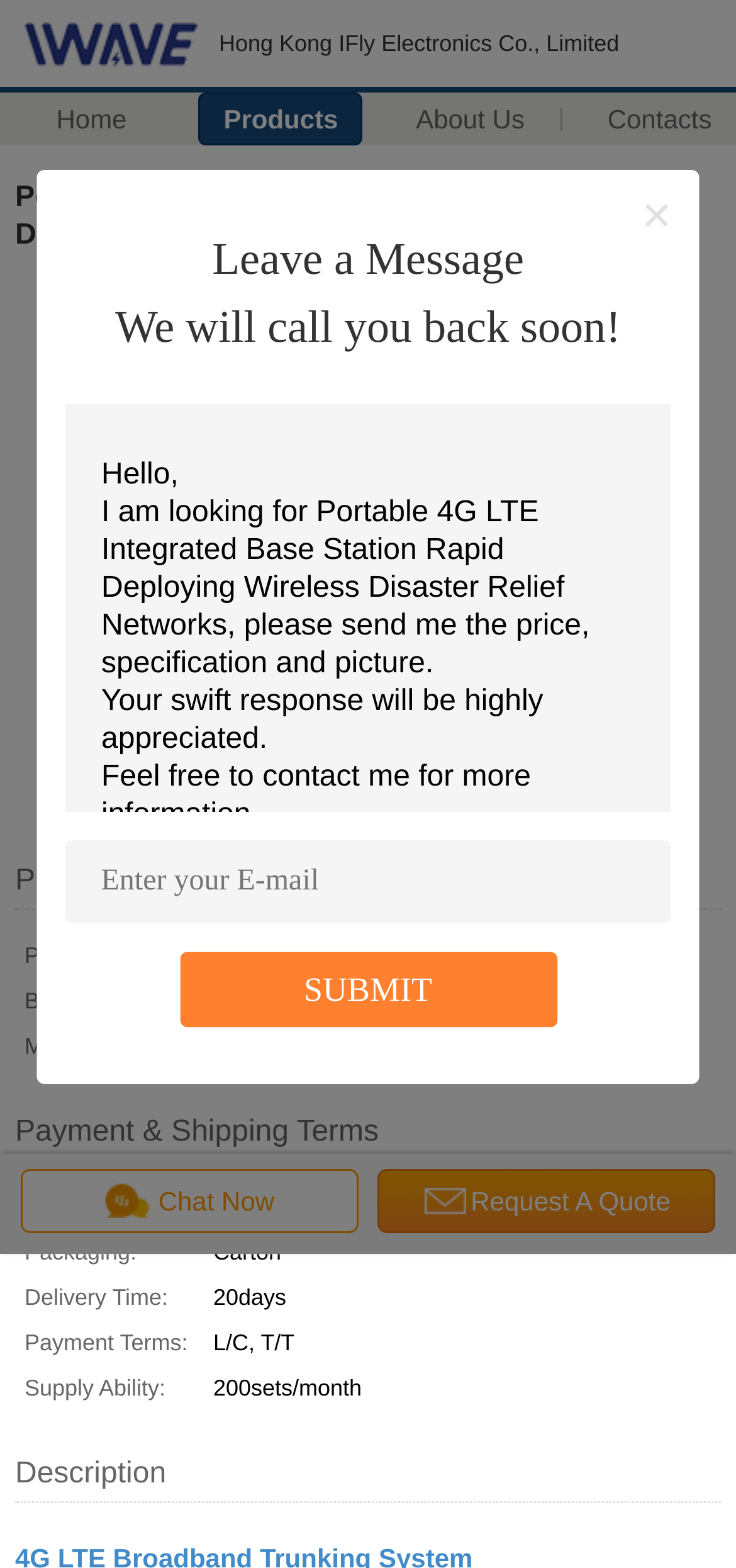What is the purpose of the 'Leave a Message' section?
Using the information presented in the image, please offer a detailed response to the question.

The 'Leave a Message' section is likely used to contact the supplier, as it has a text area to input a message and a submit button, and there is a message above it saying 'We will call you back soon!'.